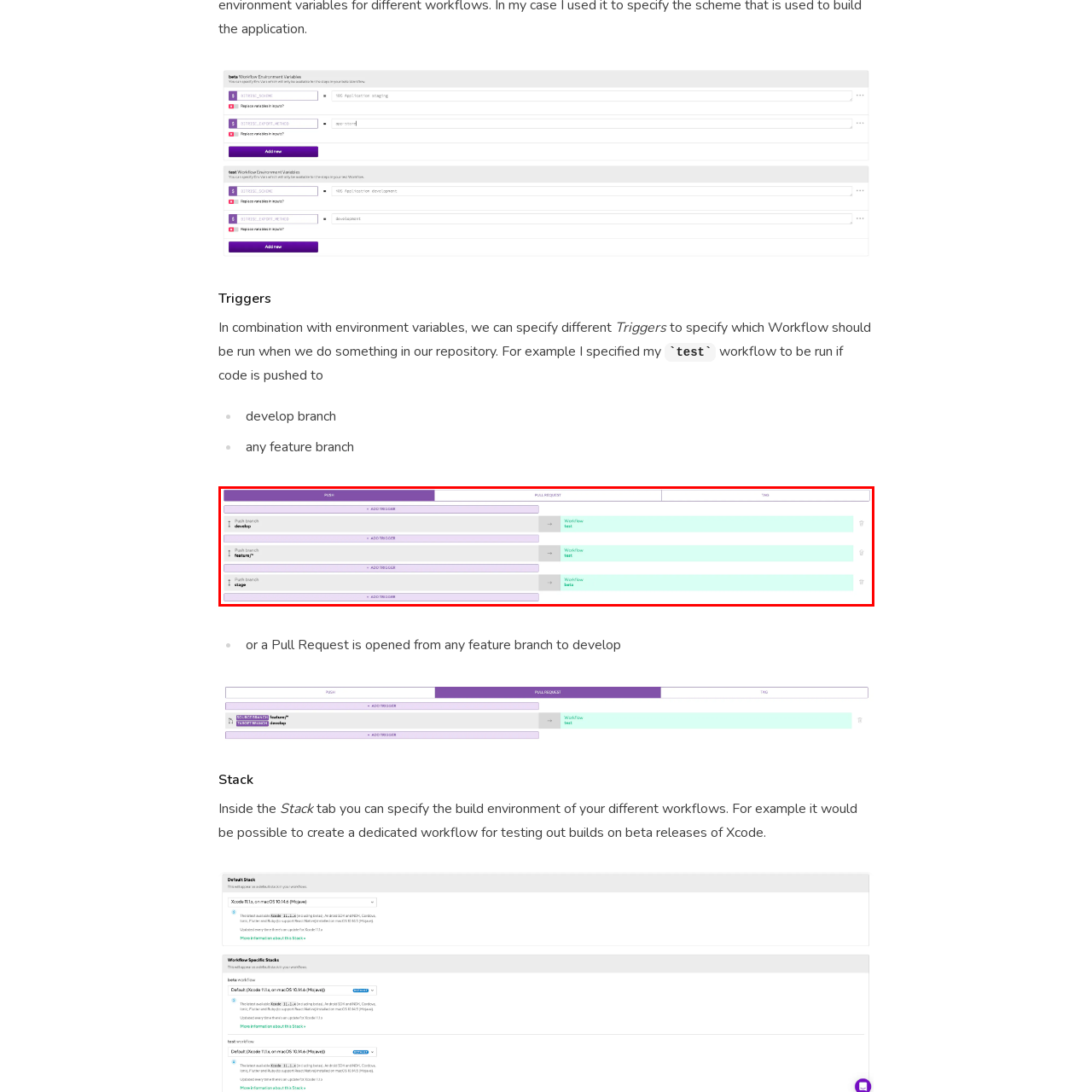What is the benefit of this visual representation?
Please review the image inside the red bounding box and answer using a single word or phrase.

Enhances efficiency